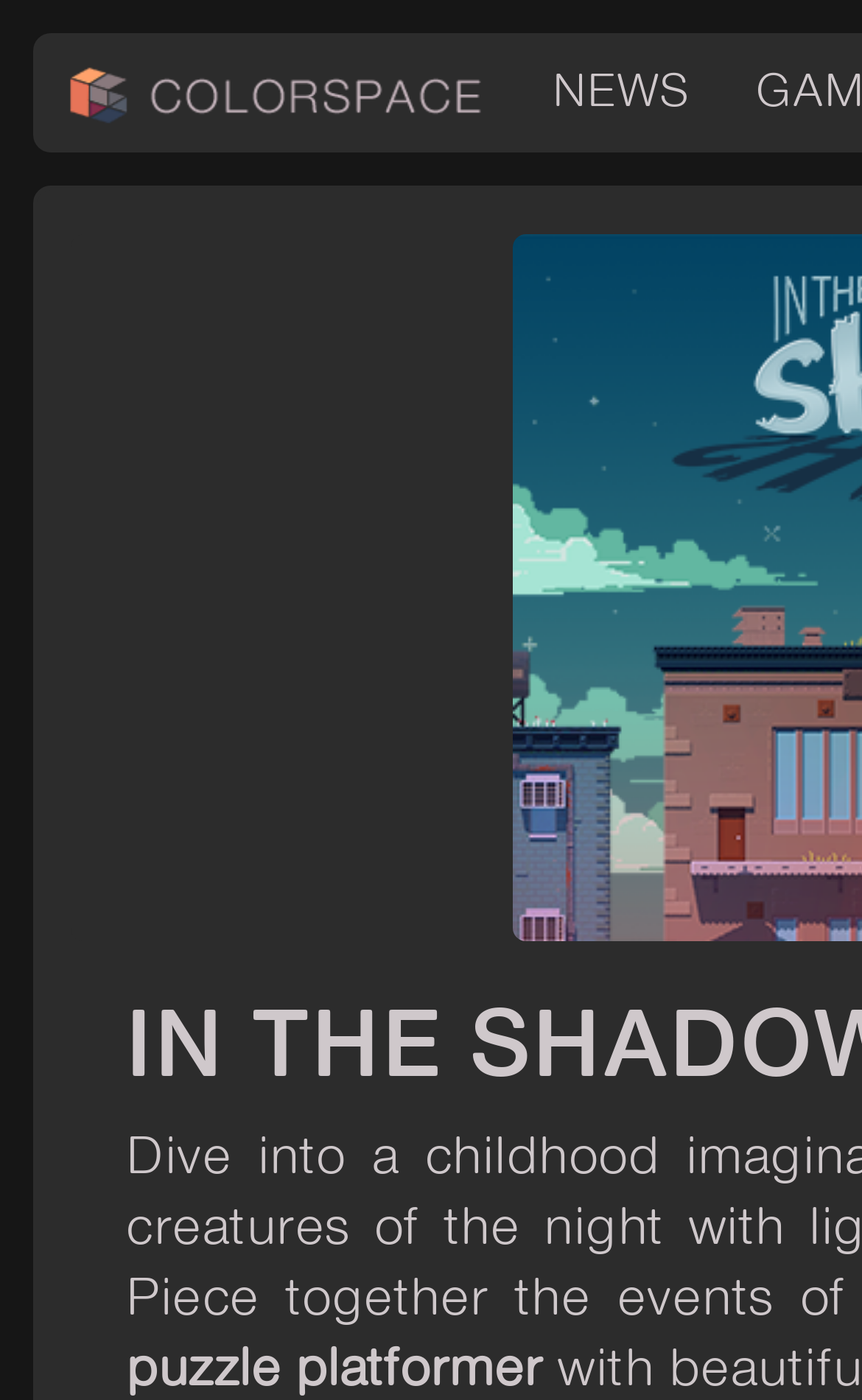What is the main title displayed on this webpage?

IN THE SHADOWS